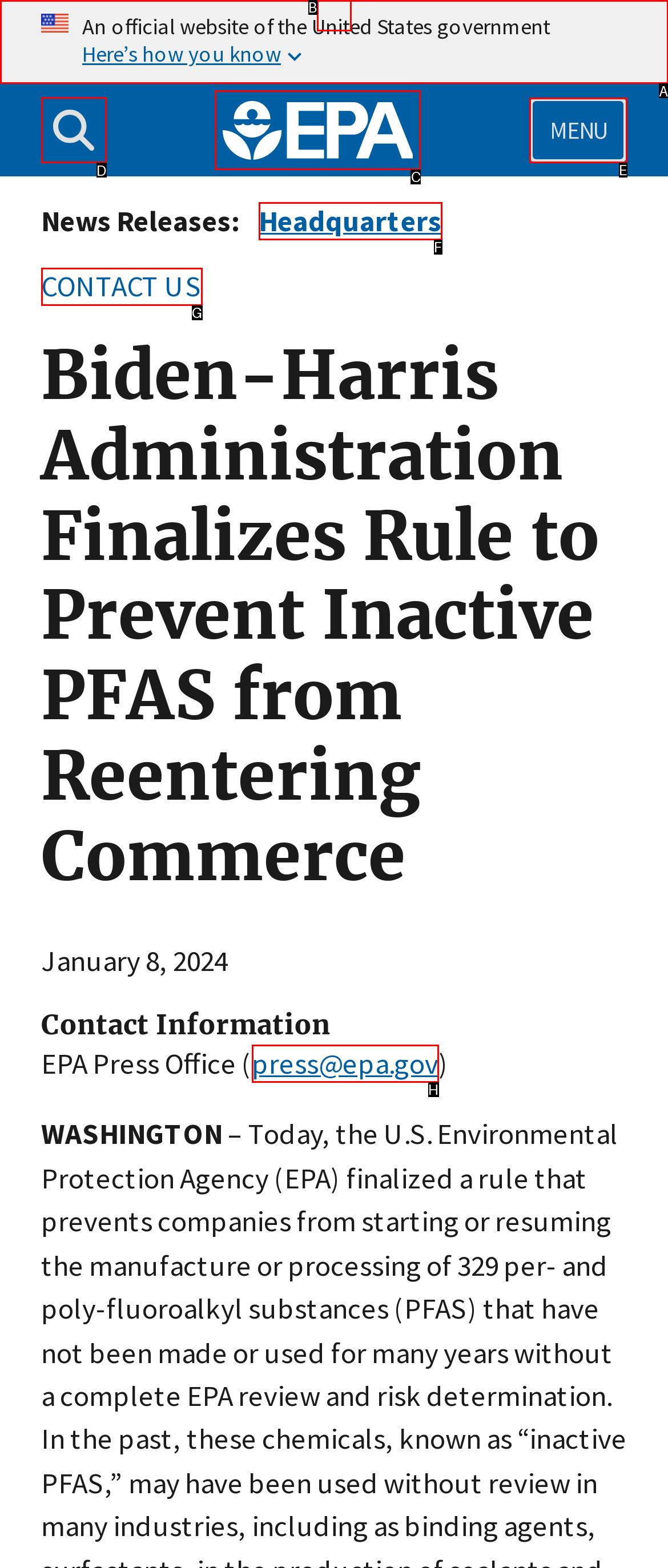Determine which option should be clicked to carry out this task: Open search drawer
State the letter of the correct choice from the provided options.

D